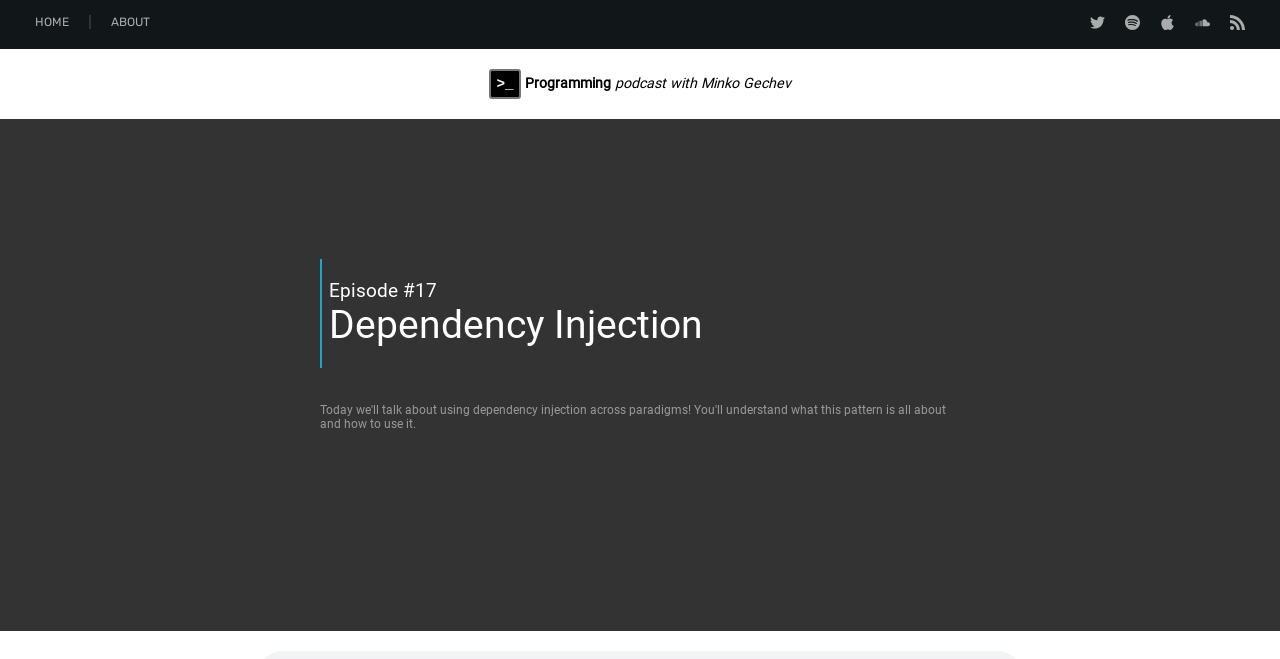Based on the element description About, identify the bounding box of the UI element in the given webpage screenshot. The coordinates should be in the format (top-left x, top-left y, bottom-right x, bottom-right y) and must be between 0 and 1.

[0.087, 0.023, 0.117, 0.044]